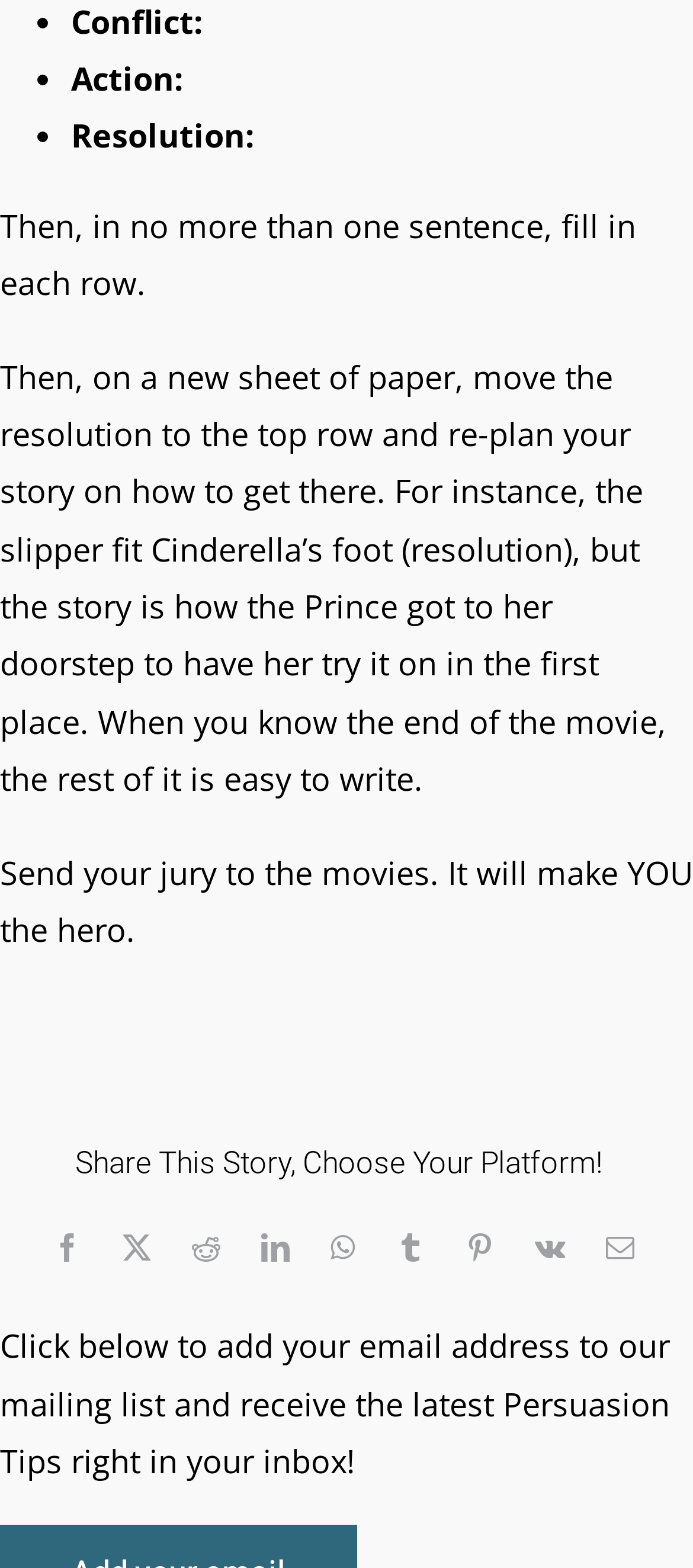How many social media platforms are available to share the story?
Look at the image and respond with a one-word or short-phrase answer.

9